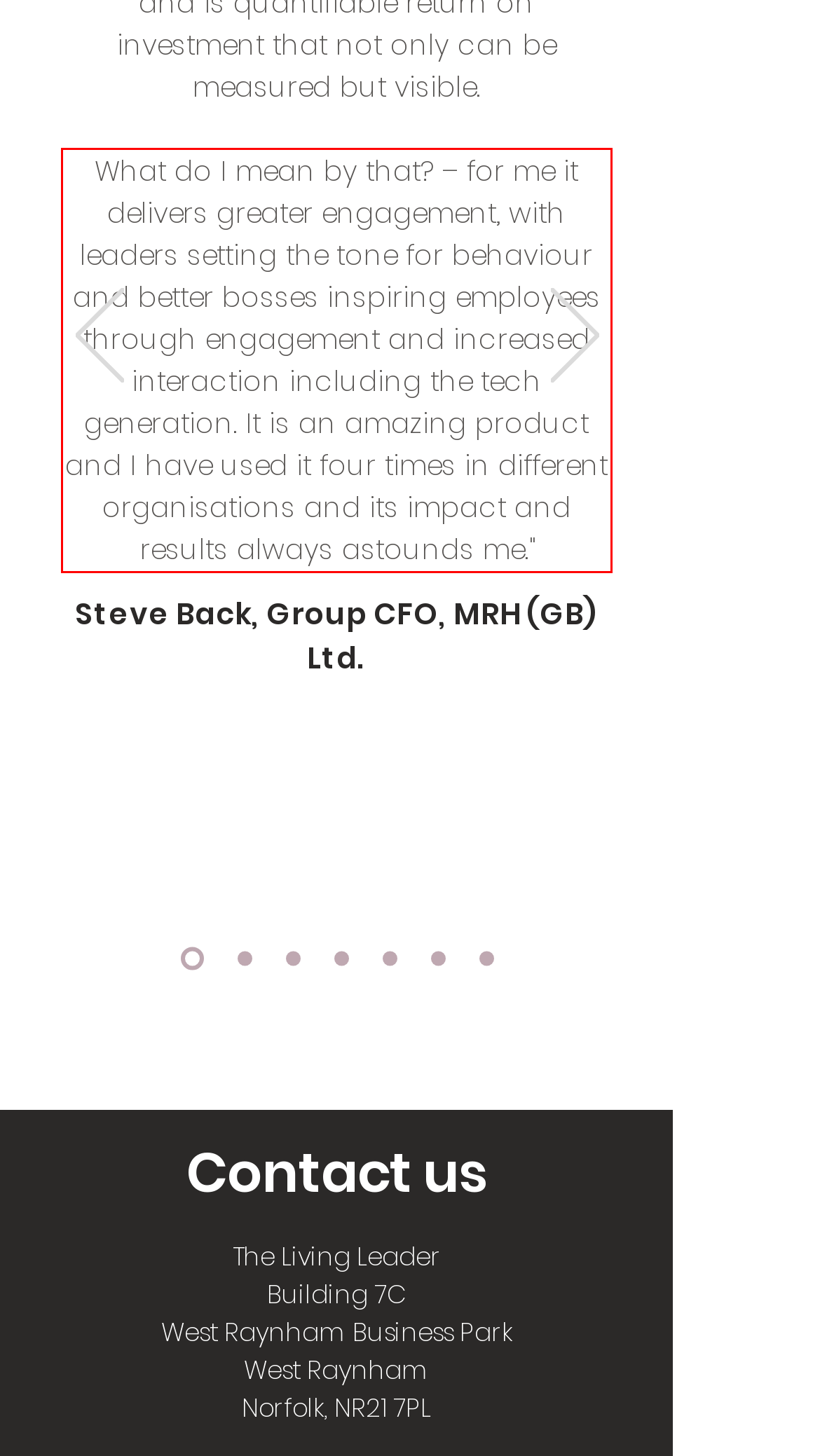Within the screenshot of the webpage, locate the red bounding box and use OCR to identify and provide the text content inside it.

What do I mean by that? – for me it delivers greater engagement, with leaders setting the tone for behaviour and better bosses inspiring employees through engagement and increased interaction including the tech generation. It is an amazing product and I have used it four times in different organisations and its impact and results always astounds me."